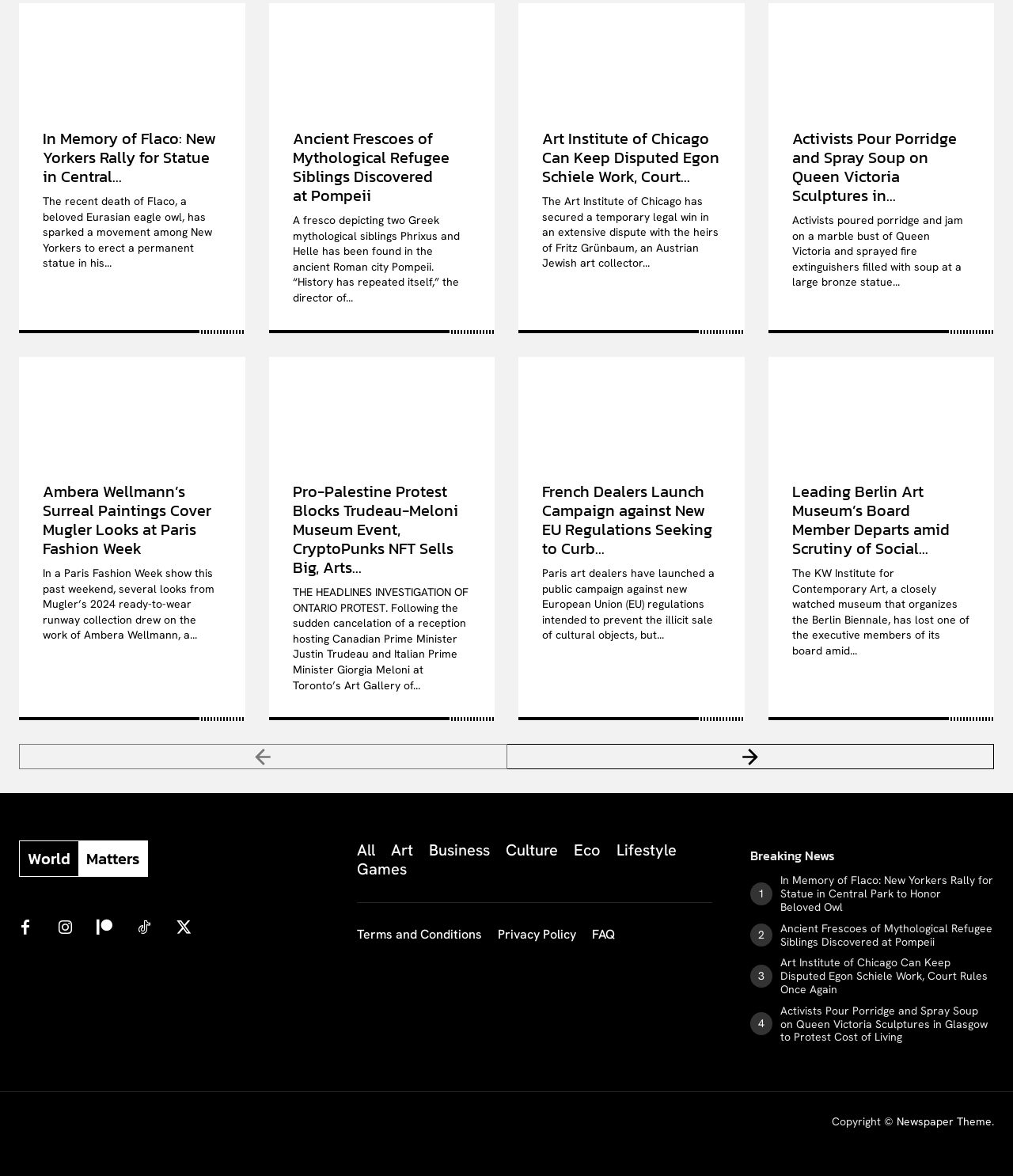Please specify the bounding box coordinates of the area that should be clicked to accomplish the following instruction: "click on the previous page link". The coordinates should consist of four float numbers between 0 and 1, i.e., [left, top, right, bottom].

[0.019, 0.633, 0.5, 0.654]